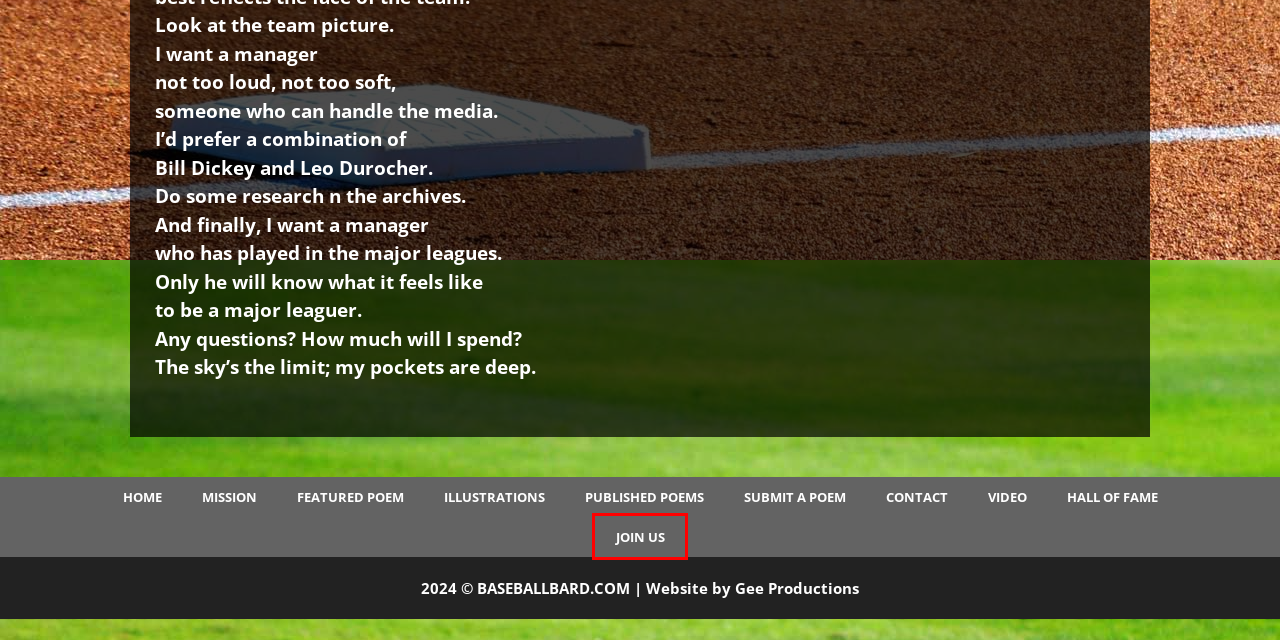You have a screenshot of a webpage with a red bounding box highlighting a UI element. Your task is to select the best webpage description that corresponds to the new webpage after clicking the element. Here are the descriptions:
A. Gee Productions: Web Design, Marketing, Multimedia
B. Join Us – BASEBALL BARD
C. Submit a Poem – BASEBALL BARD
D. Illustrations – BASEBALL BARD
E. Authors – BASEBALL BARD
F. Hall of Fame – BASEBALL BARD
G. Mission – BASEBALL BARD
H. Video – BASEBALL BARD

B